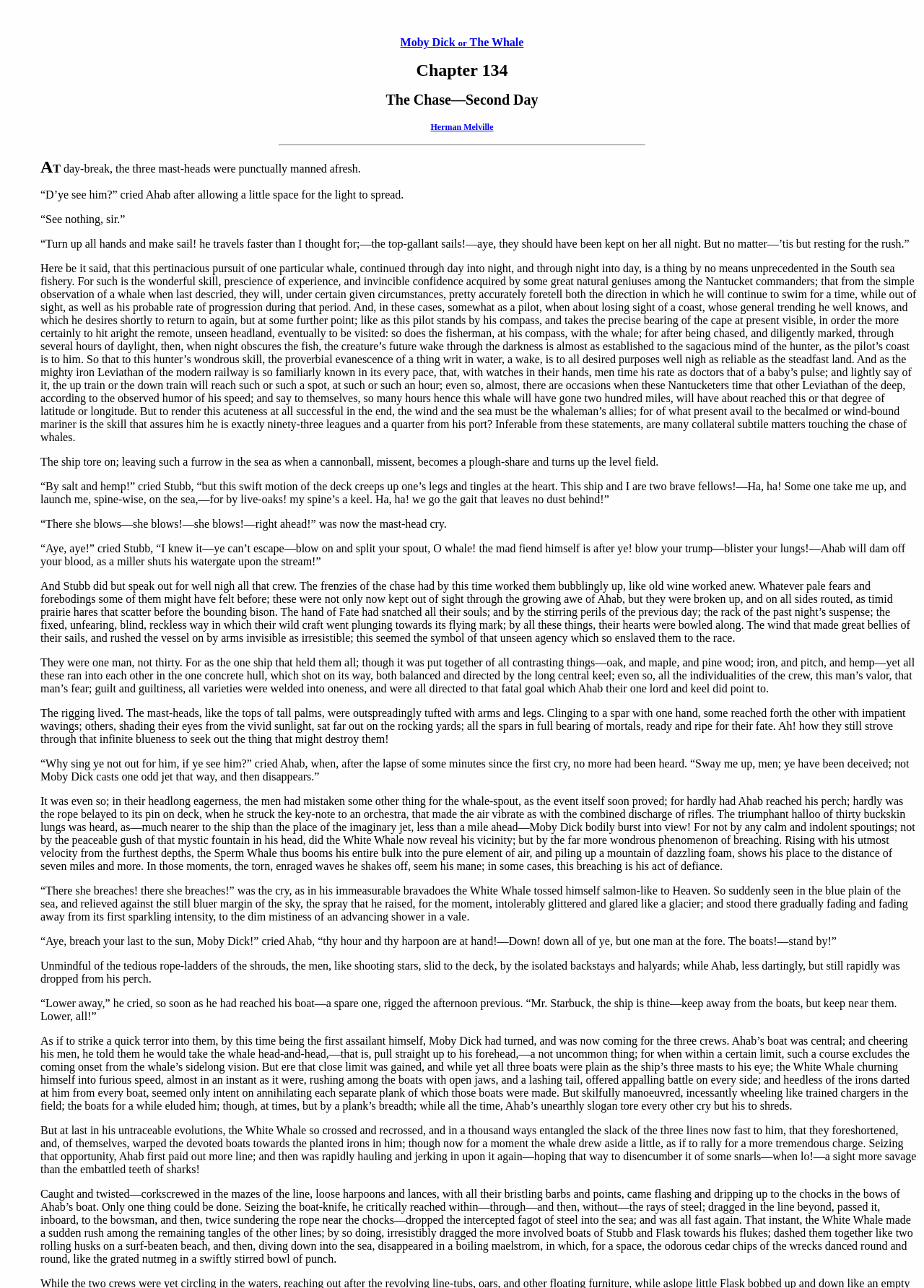Locate the UI element described by Moby Dick or The Whale and provide its bounding box coordinates. Use the format (top-left x, top-left y, bottom-right x, bottom-right y) with all values as floating point numbers between 0 and 1.

[0.433, 0.028, 0.567, 0.038]